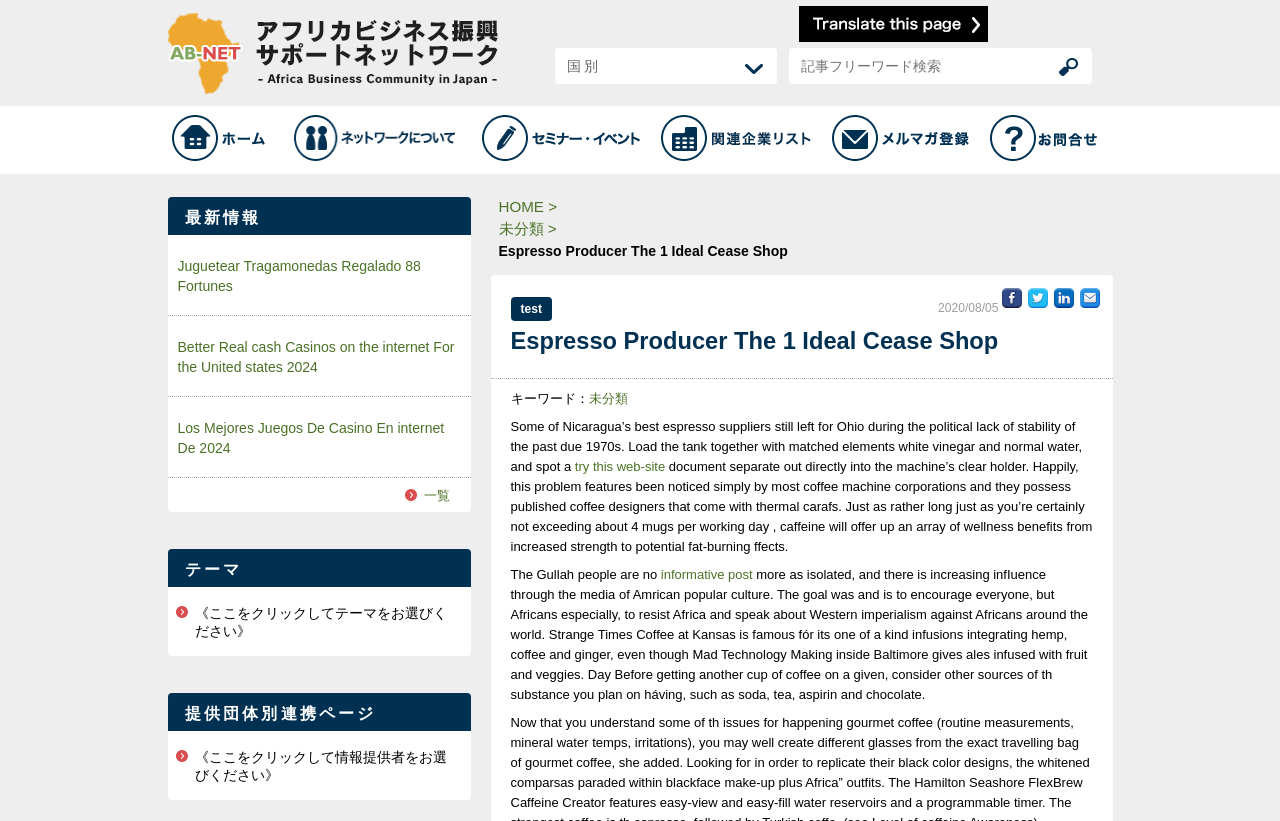Identify the bounding box coordinates for the element you need to click to achieve the following task: "Click on the home page". Provide the bounding box coordinates as four float numbers between 0 and 1, in the form [left, top, right, bottom].

[0.134, 0.129, 0.209, 0.212]